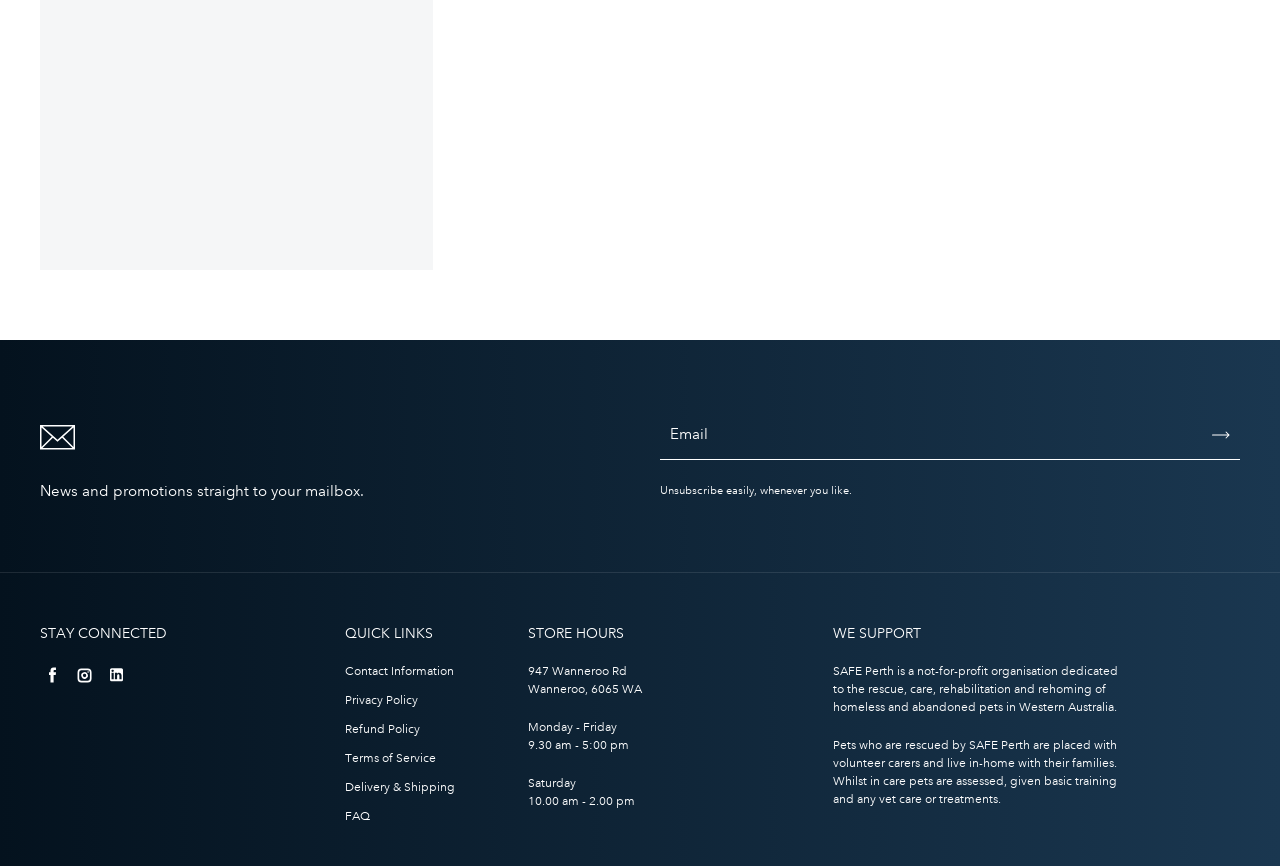Determine the bounding box coordinates of the clickable element necessary to fulfill the instruction: "Enter email address". Provide the coordinates as four float numbers within the 0 to 1 range, i.e., [left, top, right, bottom].

[0.516, 0.473, 0.969, 0.531]